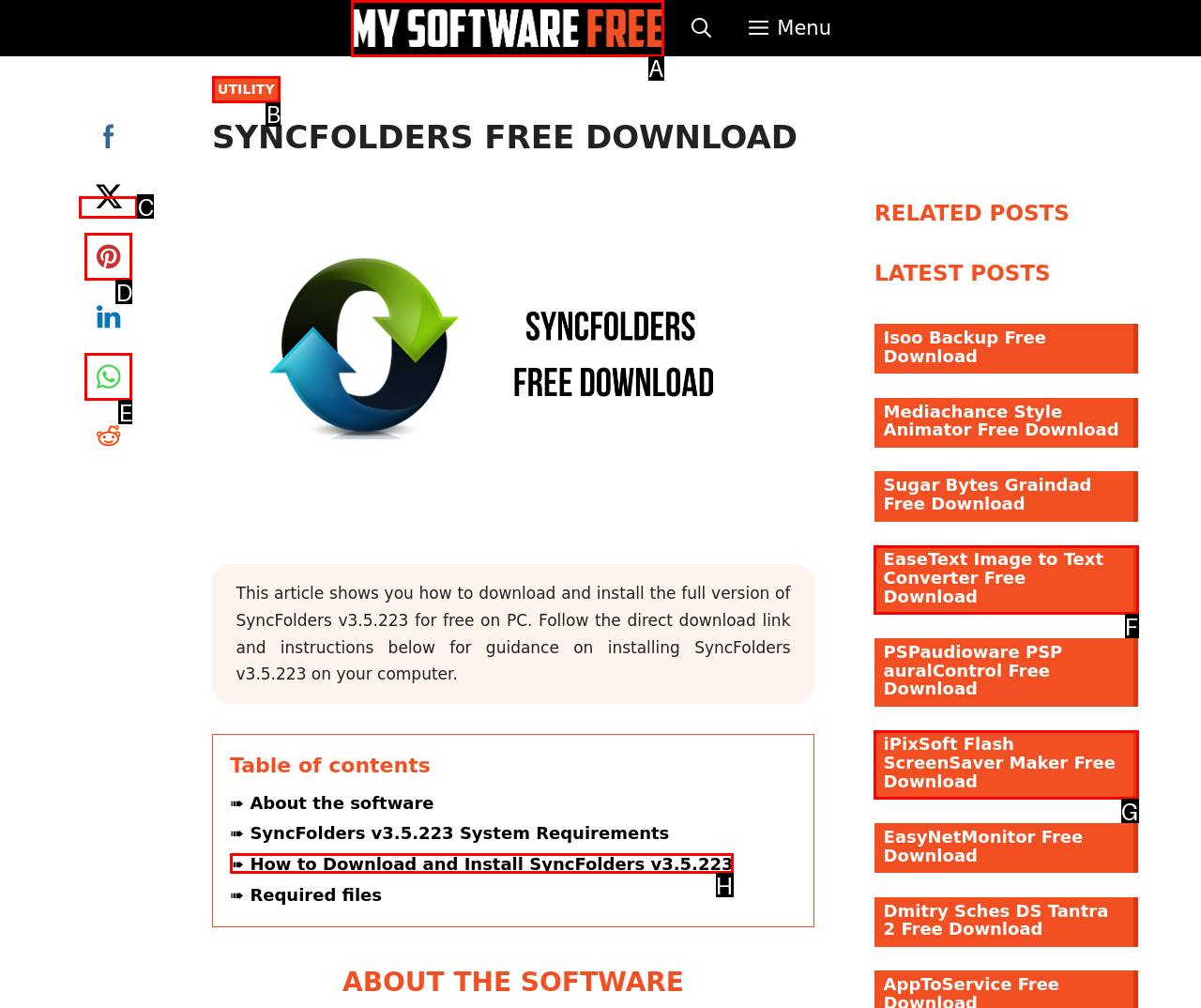Identify the HTML element that best fits the description: title="My Software Free". Respond with the letter of the corresponding element.

A